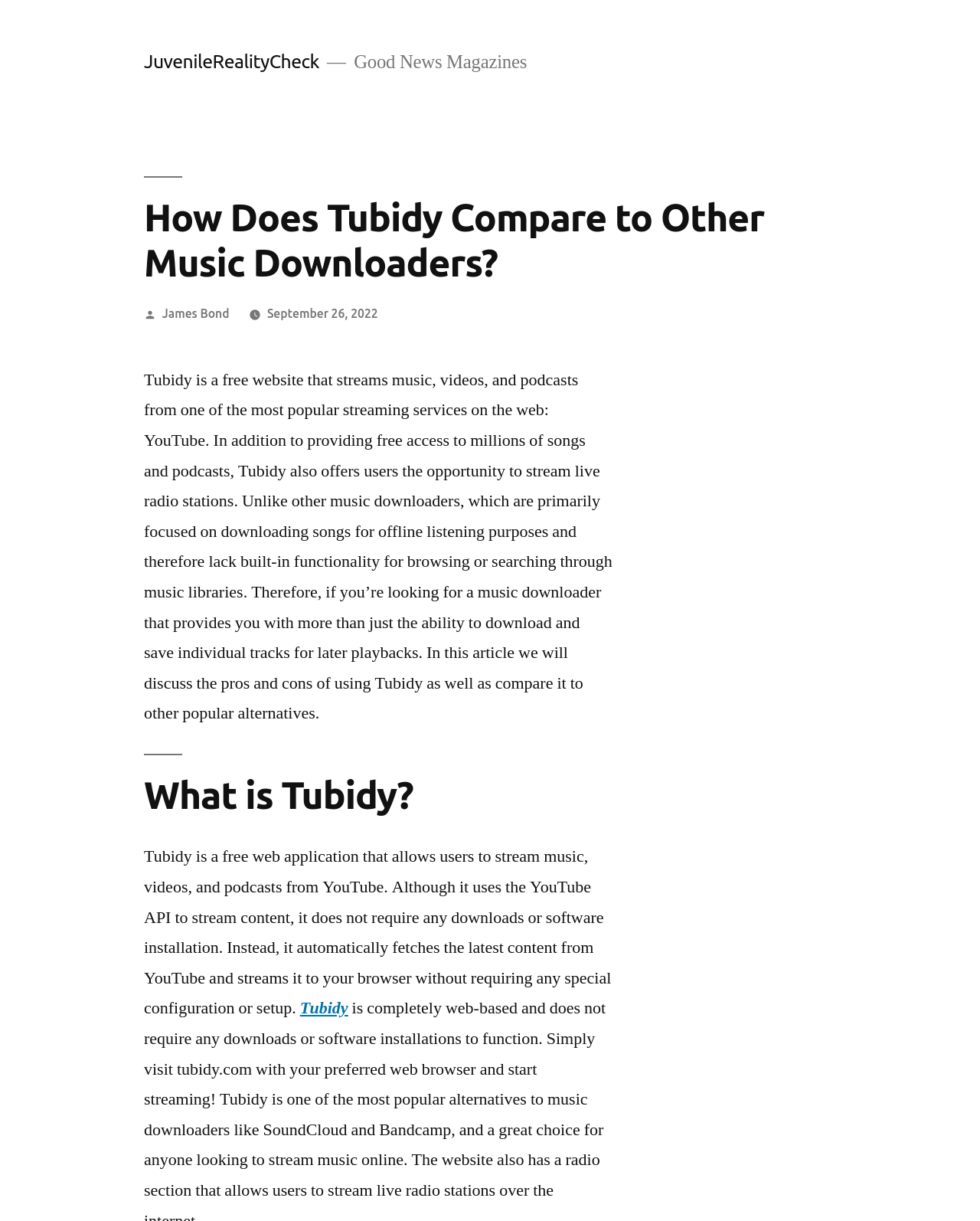What is the name of the website discussed in the article?
Based on the image, provide your answer in one word or phrase.

Tubidy